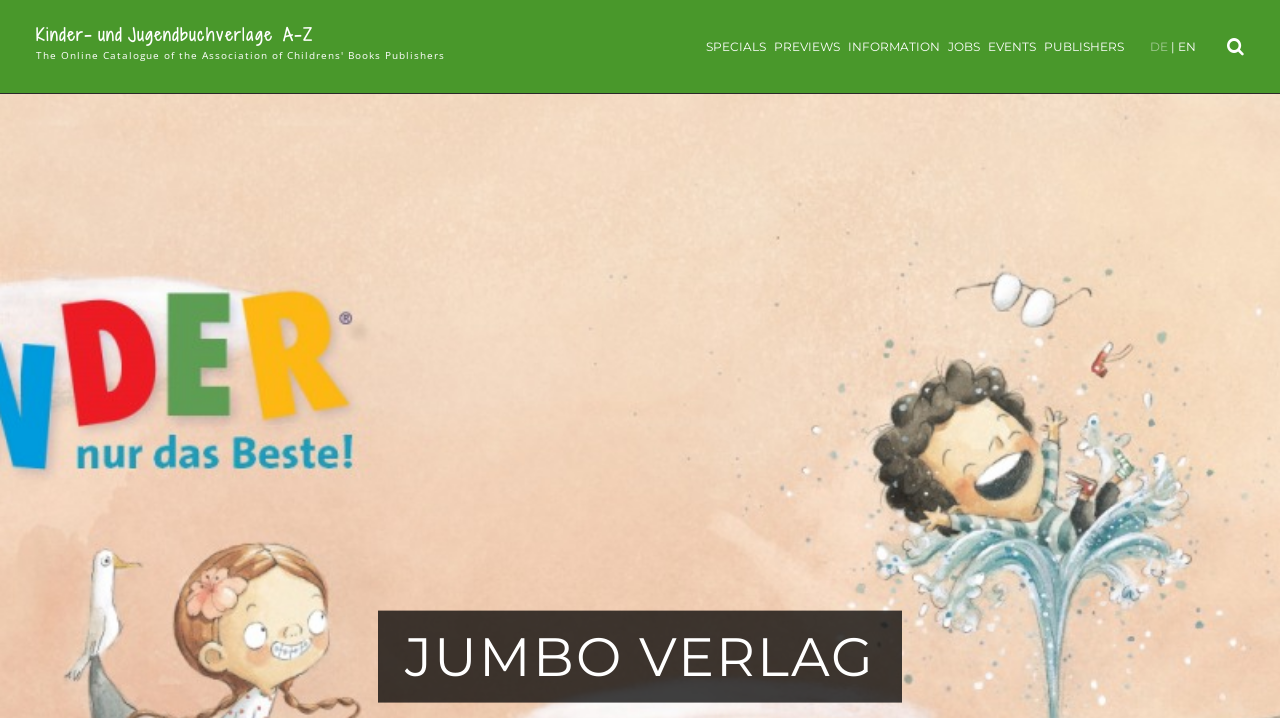Use the details in the image to answer the question thoroughly: 
What is the language option available on the webpage?

I found the answer by looking at the link element that provides language options, which is 'DE | EN'.